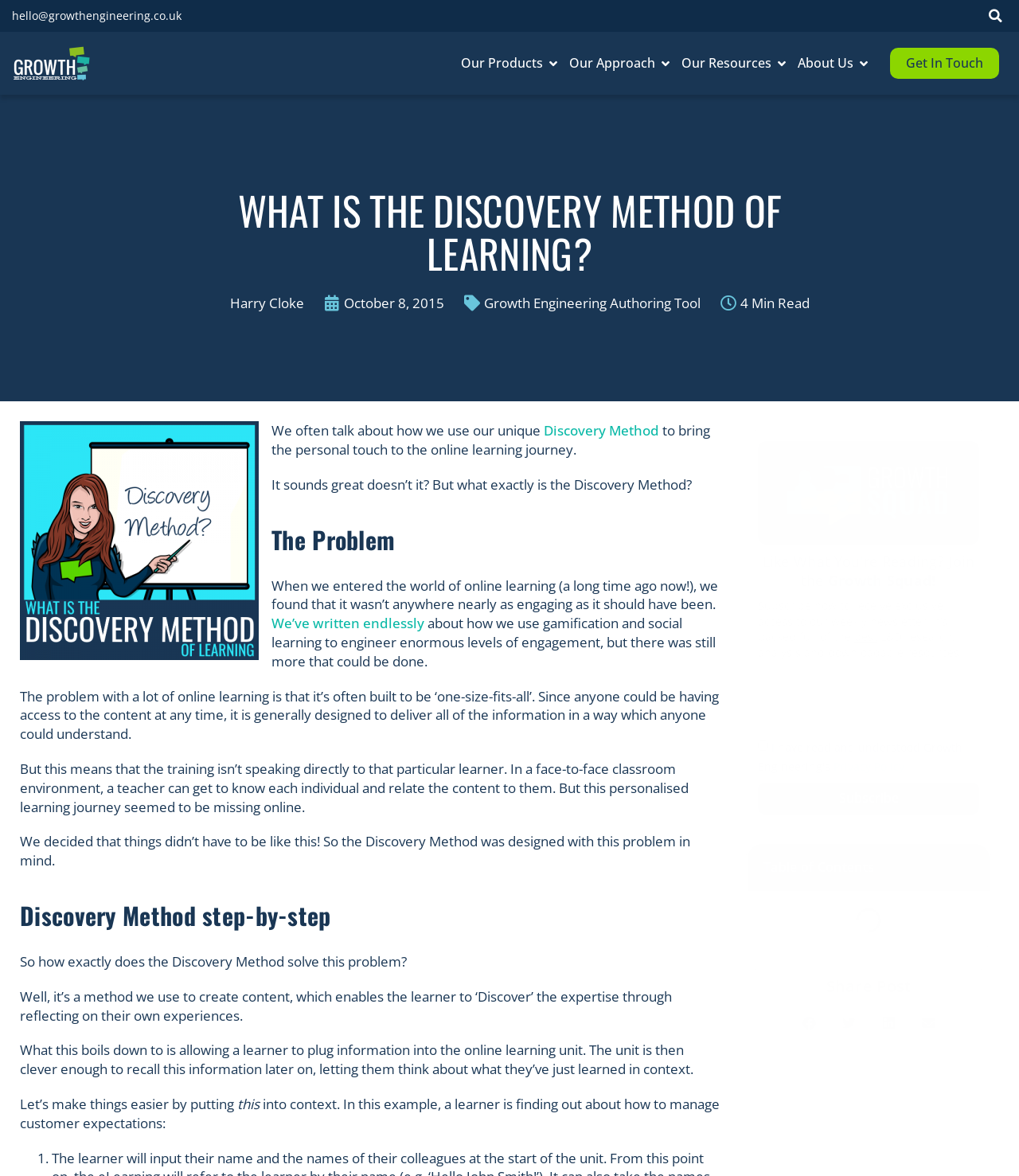Provide an in-depth caption for the elements present on the webpage.

This webpage is about the Discovery Method, a unique instructional methodology used by Growth Engineering. At the top left corner, there is a link to "hello@growthengineering.co.uk" and a search bar with a "Search" button. Next to the search bar, there is a logo of Growth Engineering, which is also a link. Below the logo, there is a navigation menu with options like "Our Products", "Our Approach", "Our Resources", and "About Us". Each option has a dropdown menu with more links.

On the right side of the navigation menu, there is a section titled "Get in Touch with Growth Engineering" with a link to "Get In Touch". Below this section, there is a heading that reads "WHAT IS THE DISCOVERY METHOD OF LEARNING?".

The main content of the webpage is divided into several sections. The first section has a picture of Harry Cloke and a brief introduction to the Discovery Method. The second section is titled "The Problem" and discusses the limitations of traditional online learning. The third section is titled "Discovery Method step-by-step" and explains how the Discovery Method solves the problem of personalized learning.

The webpage also has a section titled "Like What You're Reading? Join the Growth Squad!" where users can subscribe to a newsletter by filling out a form with their full name and email address. There is also a checkbox to accept the Privacy Policy and a link to read the policy.

At the bottom of the webpage, there is a "Table of Contents" section and a "Share Post" section with buttons to share the post on Facebook, Twitter, LinkedIn, and via email.